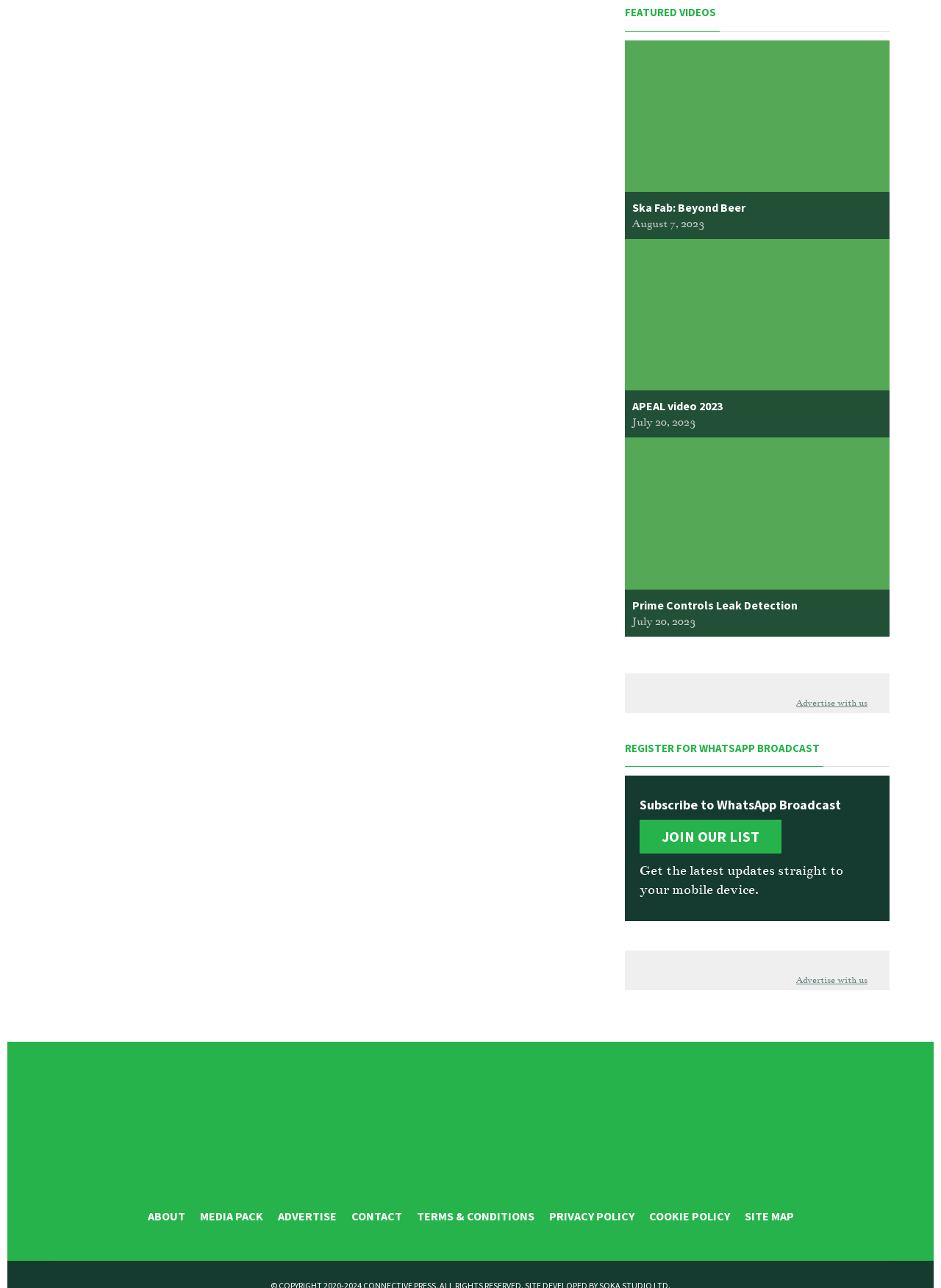Determine the bounding box coordinates of the clickable region to execute the instruction: "Click the 'Talks by the Author' link". The coordinates should be four float numbers between 0 and 1, denoted as [left, top, right, bottom].

None